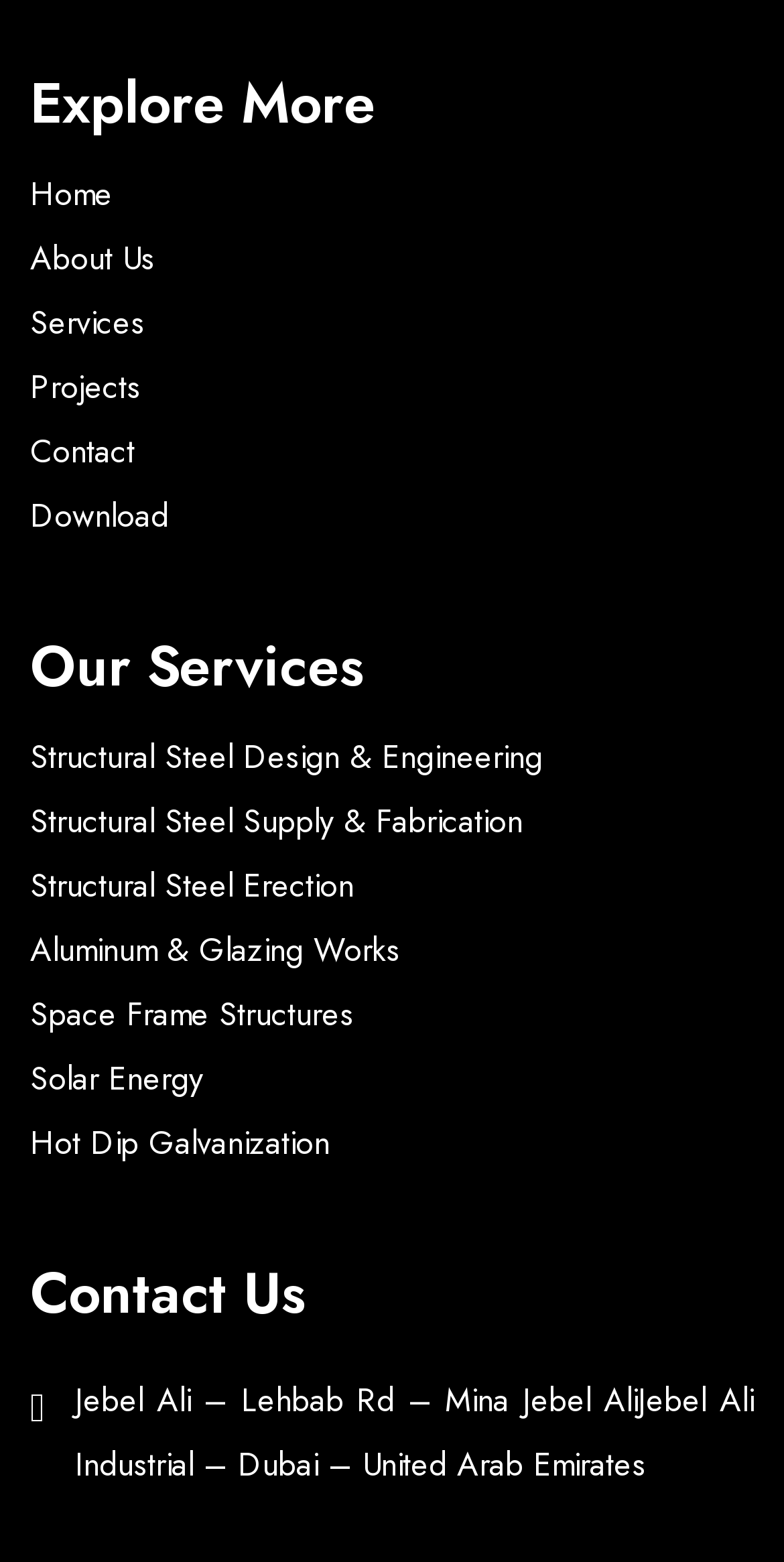Can you specify the bounding box coordinates for the region that should be clicked to fulfill this instruction: "View Contact Us information".

[0.038, 0.811, 0.962, 0.847]